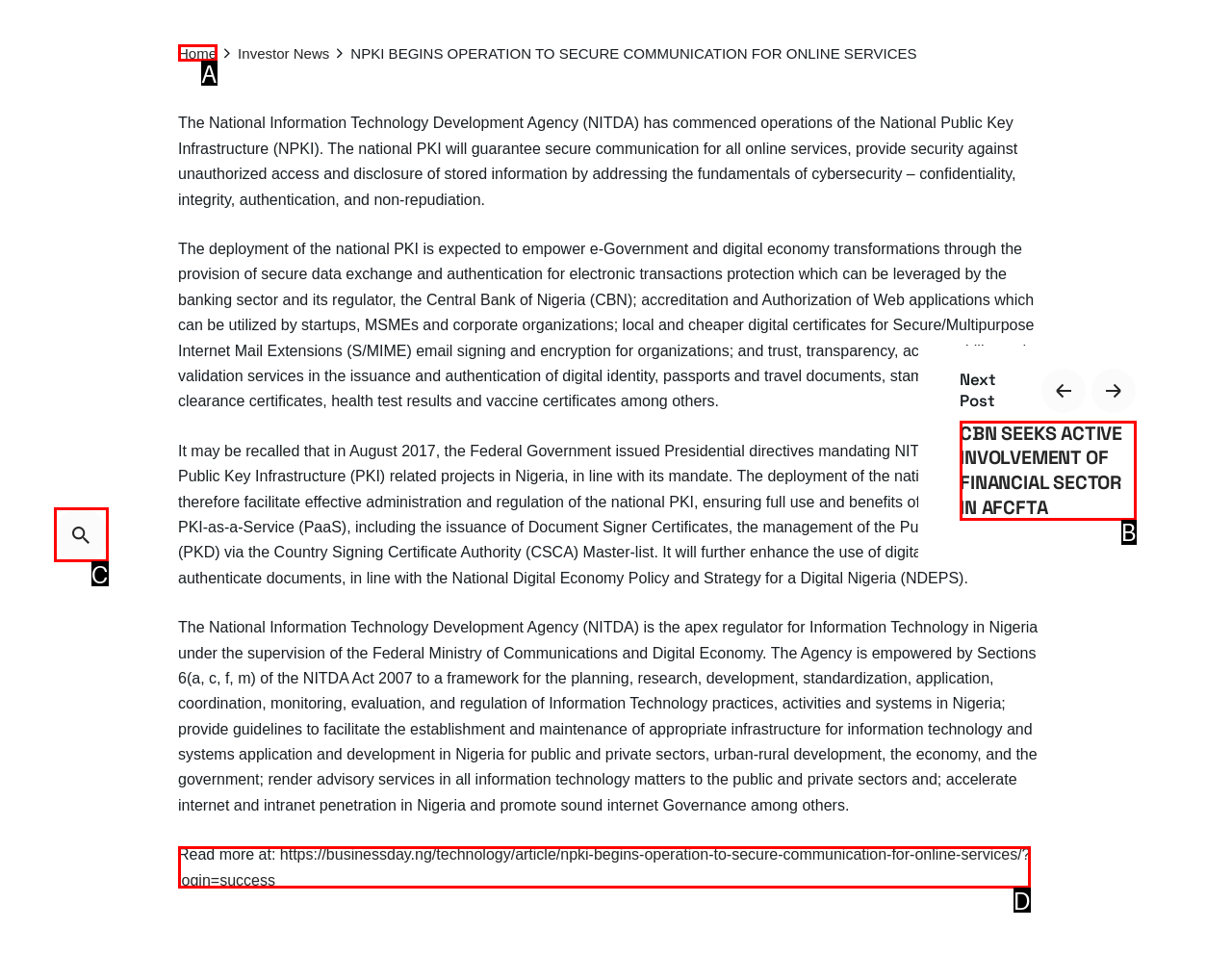Determine the option that best fits the description: parent_node: Skip to content
Reply with the letter of the correct option directly.

C